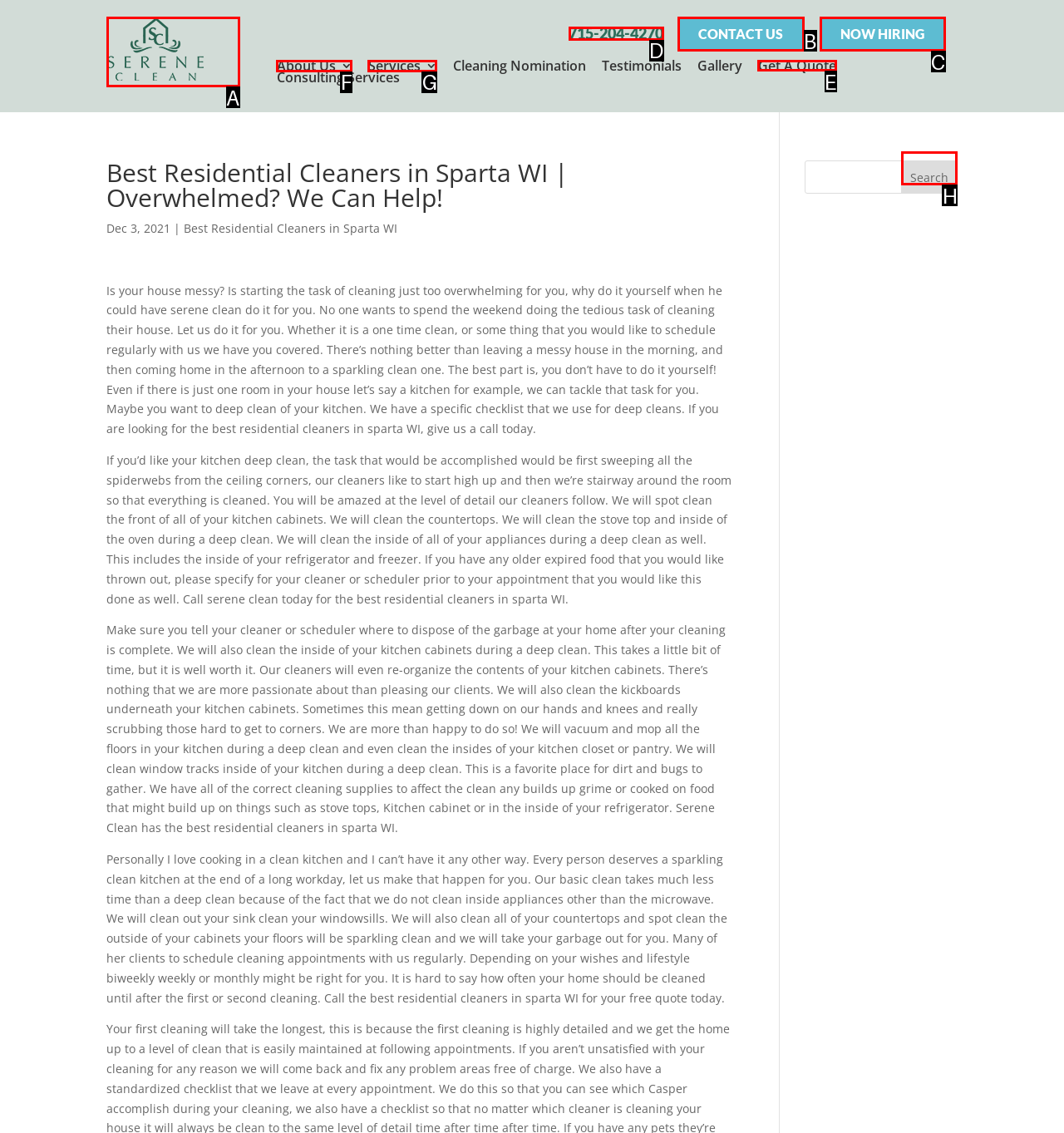Determine the letter of the element to click to accomplish this task: Get a quote. Respond with the letter.

E